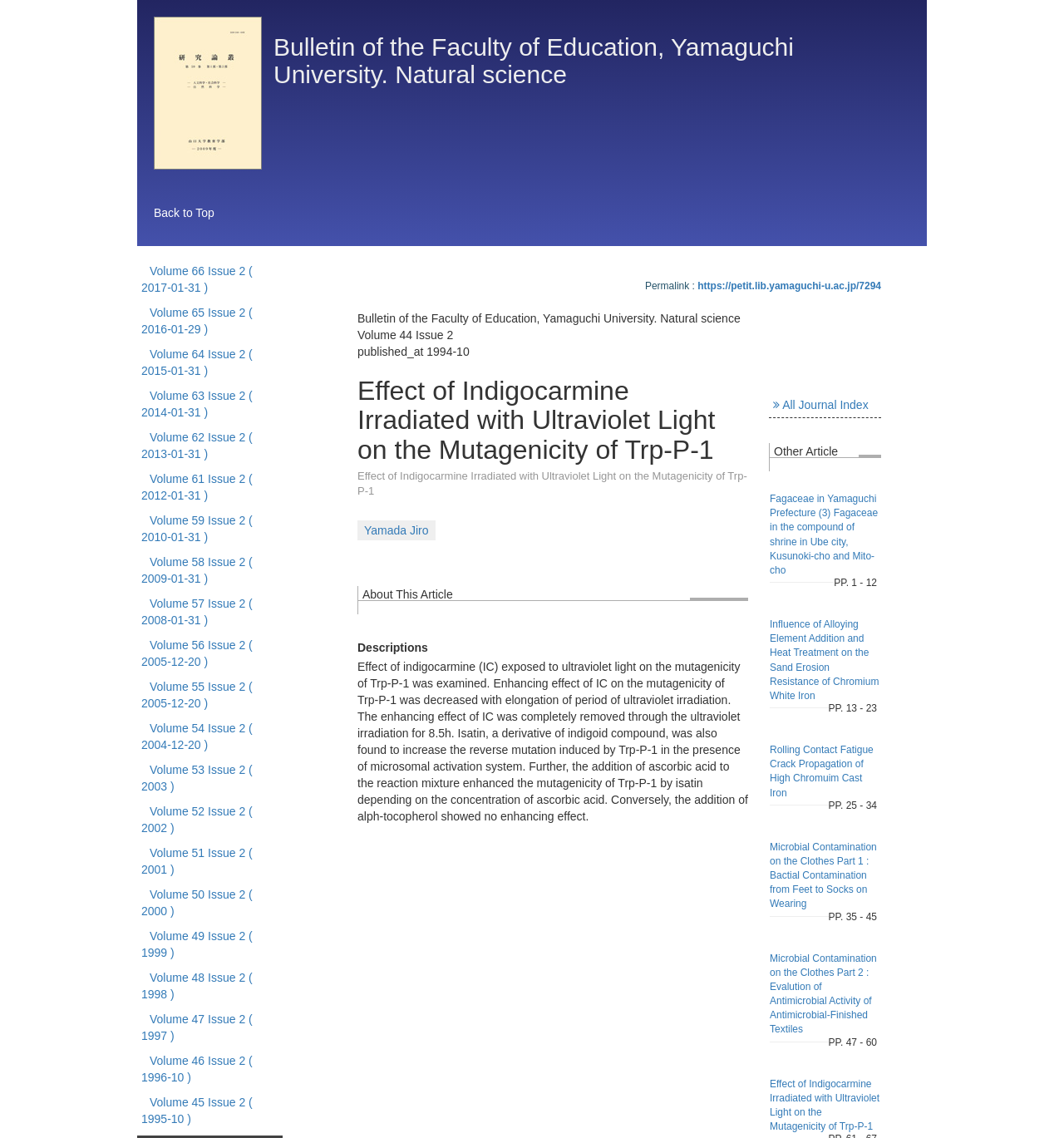Find the bounding box coordinates for the area that should be clicked to accomplish the instruction: "View article Fagaceae in Yamaguchi Prefecture".

[0.723, 0.433, 0.825, 0.506]